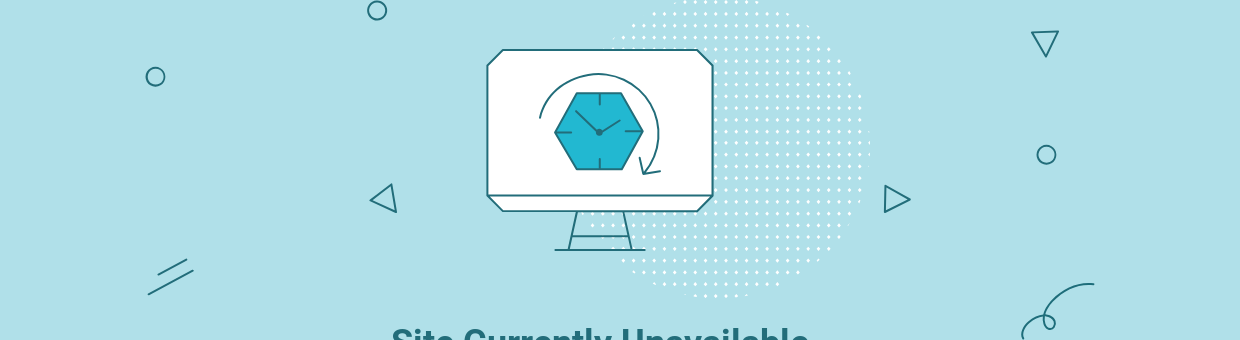Describe the image thoroughly.

The image features a stylized computer monitor displaying an iconic design of a hexagon with a clock inside, representing a site that is currently unavailable. The background is a calm light blue, complemented by various geometric shapes and dotted patterns that add a modern aesthetic. Below the computer graphic, the phrase "Site Currently Unavailable" is prominently displayed in a bold, dark font, indicating the status of the webpage. This design effectively communicates a temporary interruption in service, while the graphical elements enhance the visual appeal of the message.